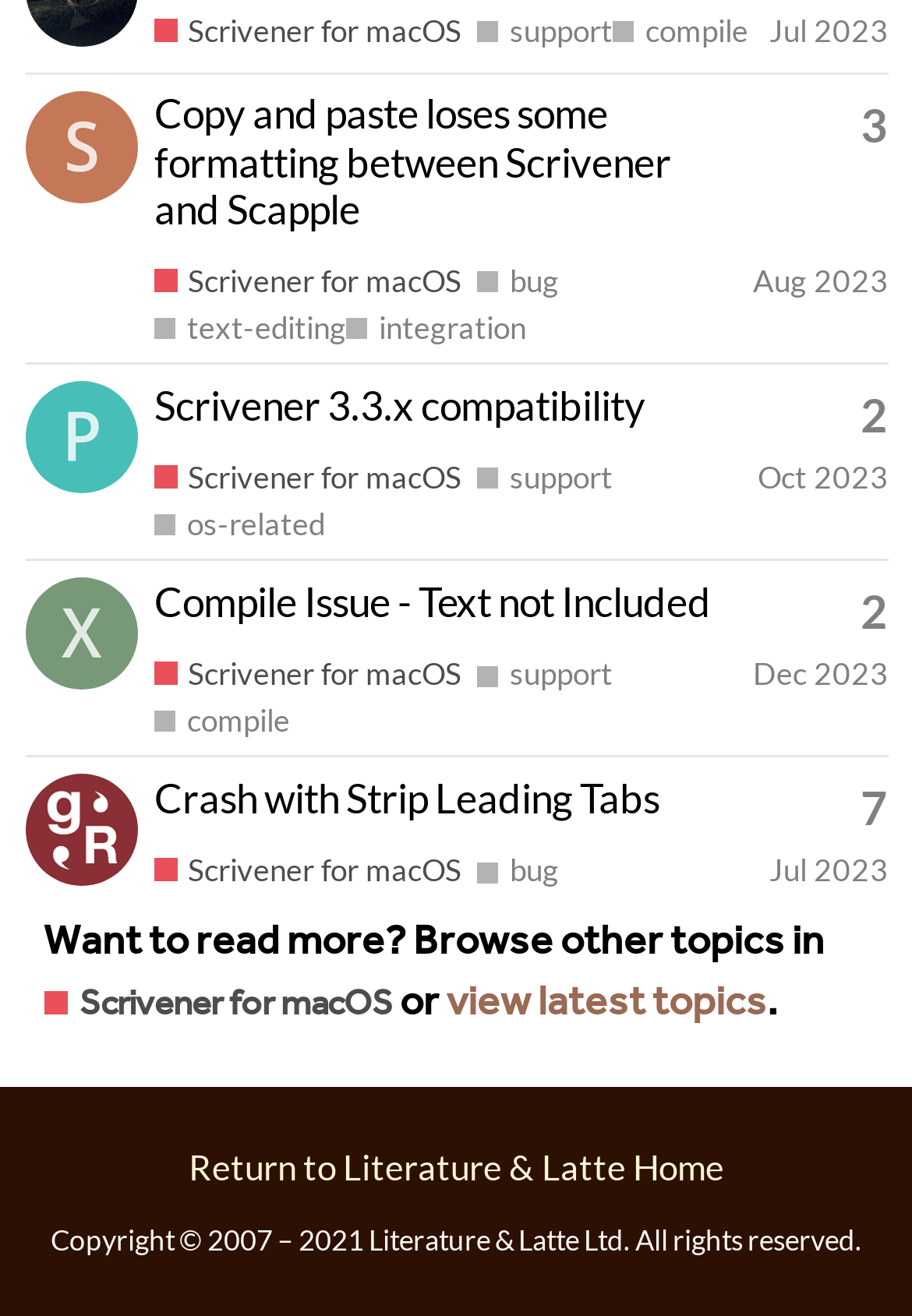Predict the bounding box of the UI element based on this description: "Scrivener for macOS".

[0.048, 0.745, 0.43, 0.786]